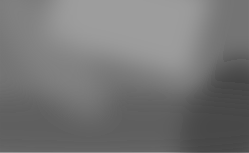What type of readers may find the article inspiring?
Based on the image, answer the question in a detailed manner.

The caption states that readers interested in home improvement and creative renovation ideas can find inspiration and insights within the linked article, implying that home improvement enthusiasts may find the article inspiring and useful.